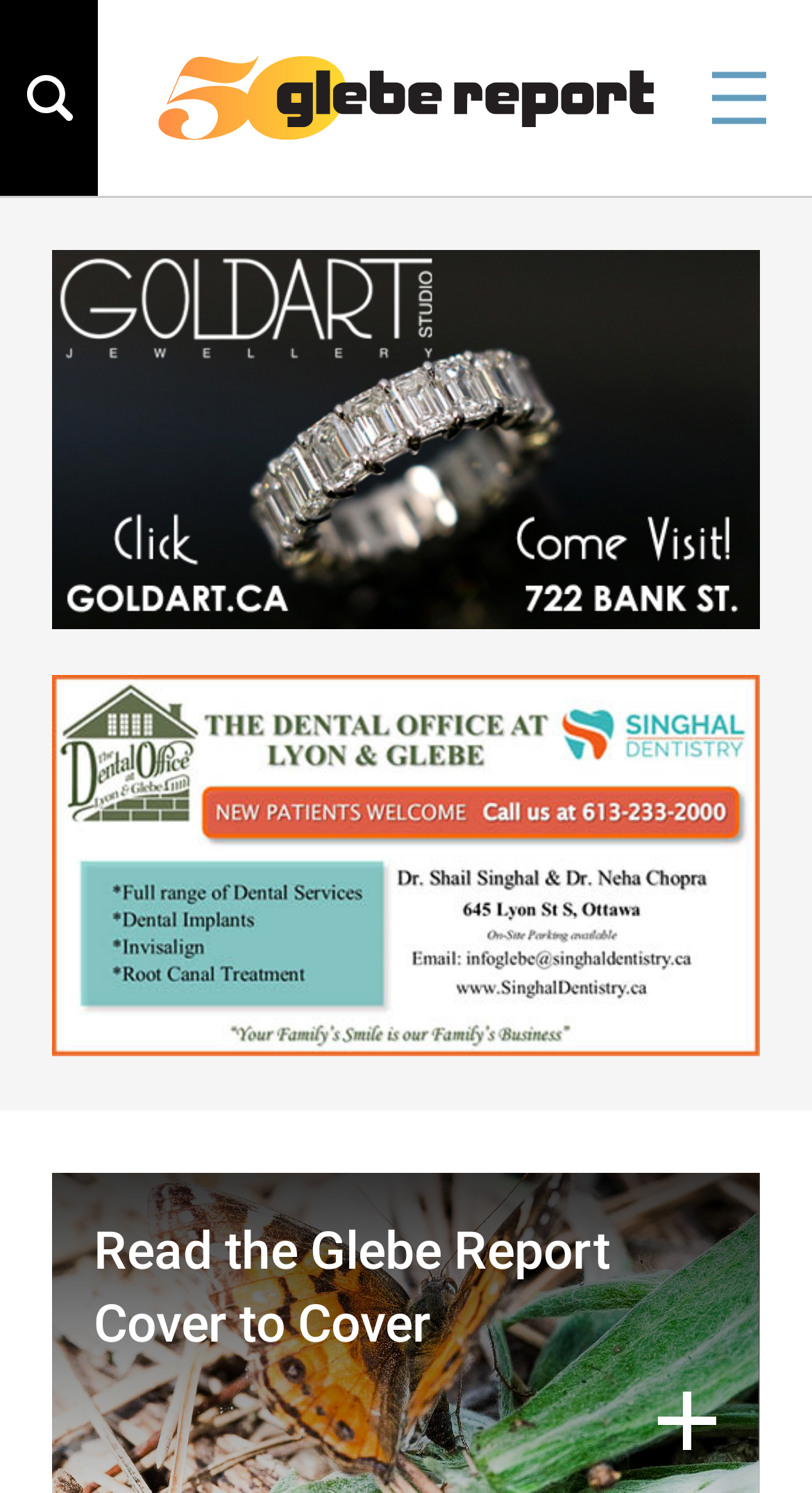Can you determine the main header of this webpage?

Changing lives, one horse ride at a time